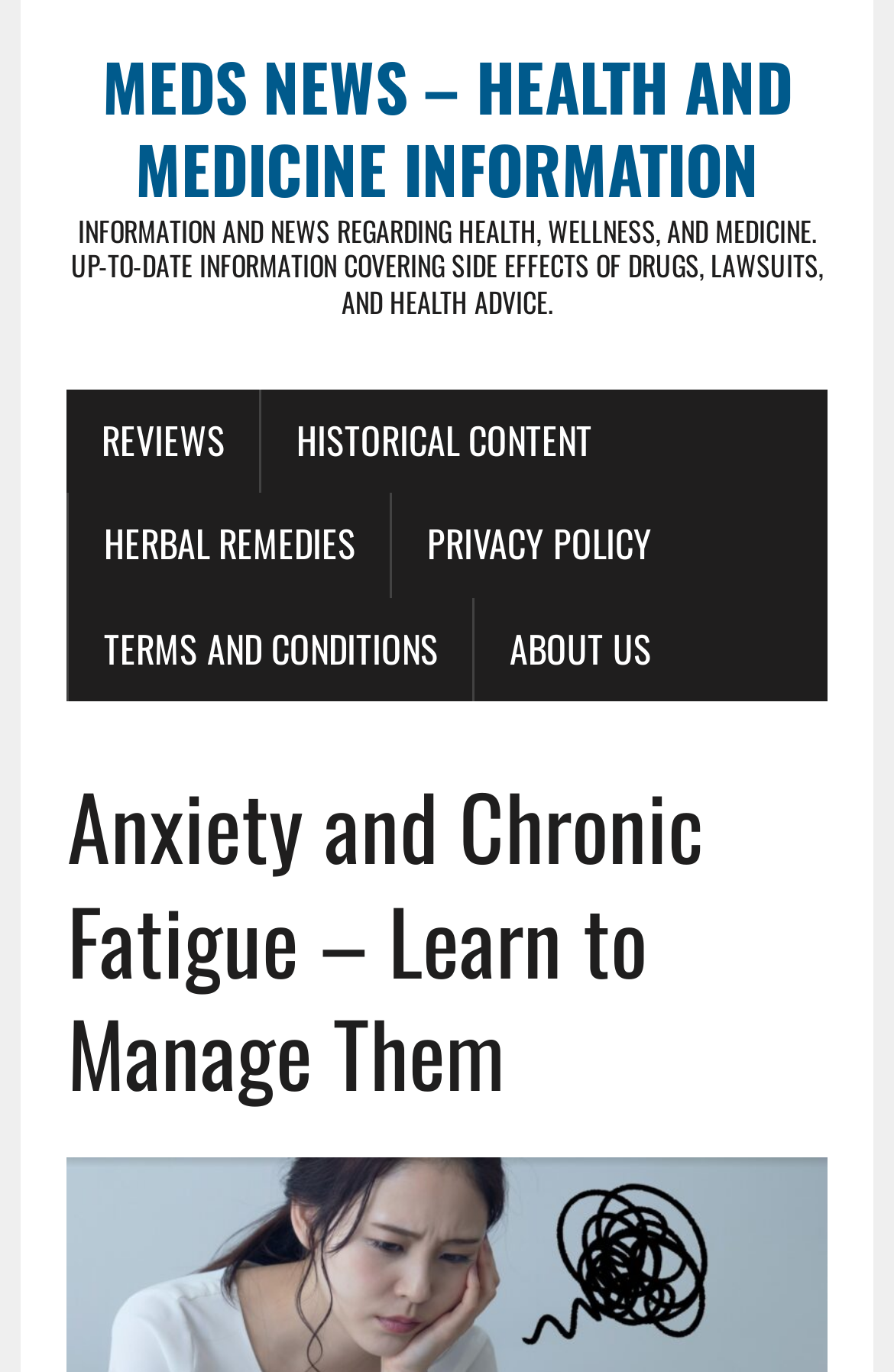What type of content can be found in the 'HISTORICAL CONTENT' section?
Based on the visual information, provide a detailed and comprehensive answer.

The link 'HISTORICAL CONTENT' is located near other links such as 'REVIEWS' and 'HERBAL REMEDIES', suggesting that it is a category of content related to health and medicine. The name 'HISTORICAL CONTENT' implies that it contains past news or information on health-related topics.